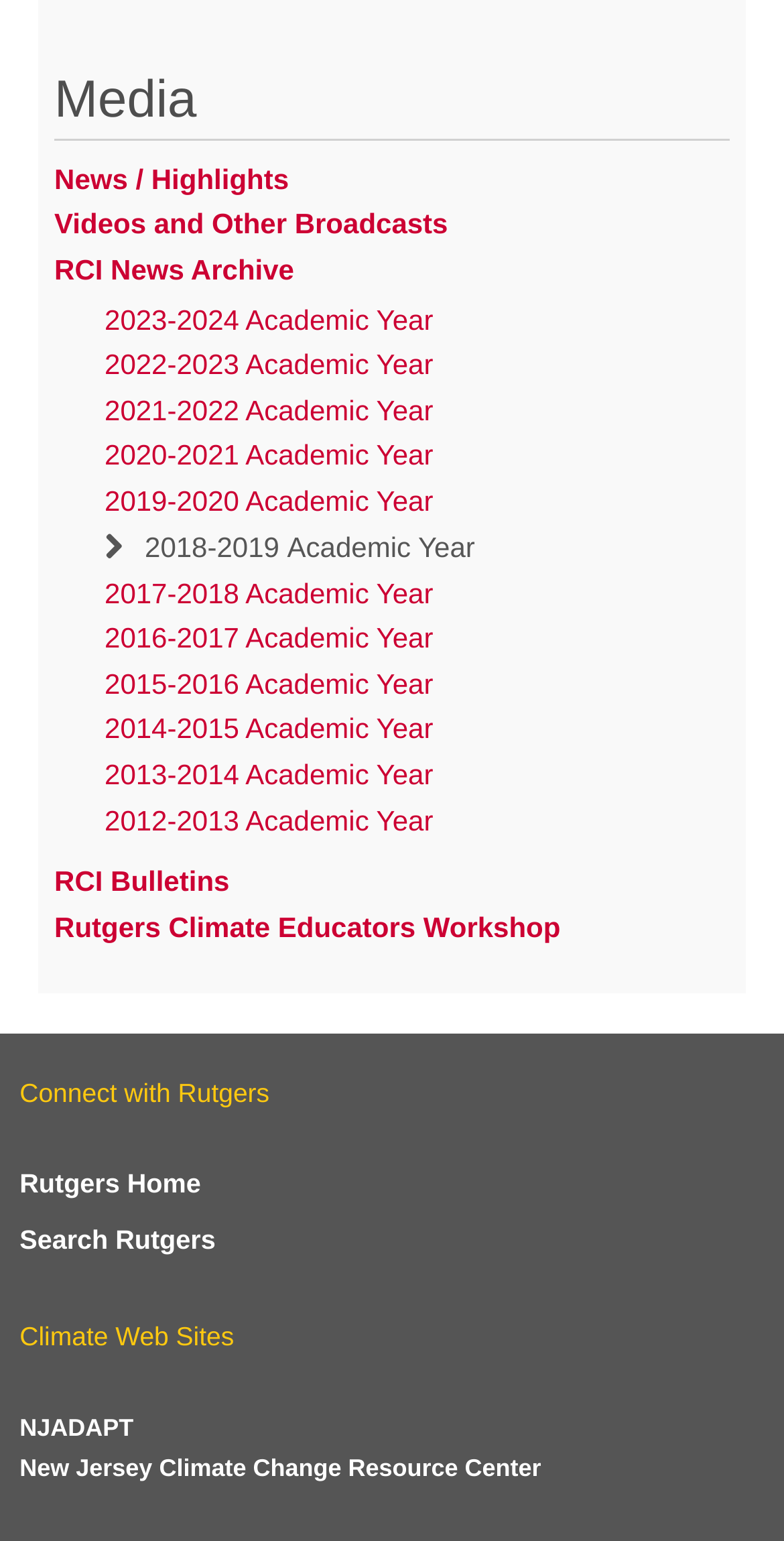Determine the bounding box coordinates for the element that should be clicked to follow this instruction: "Visit NJADAPT website". The coordinates should be given as four float numbers between 0 and 1, in the format [left, top, right, bottom].

[0.025, 0.914, 0.17, 0.94]